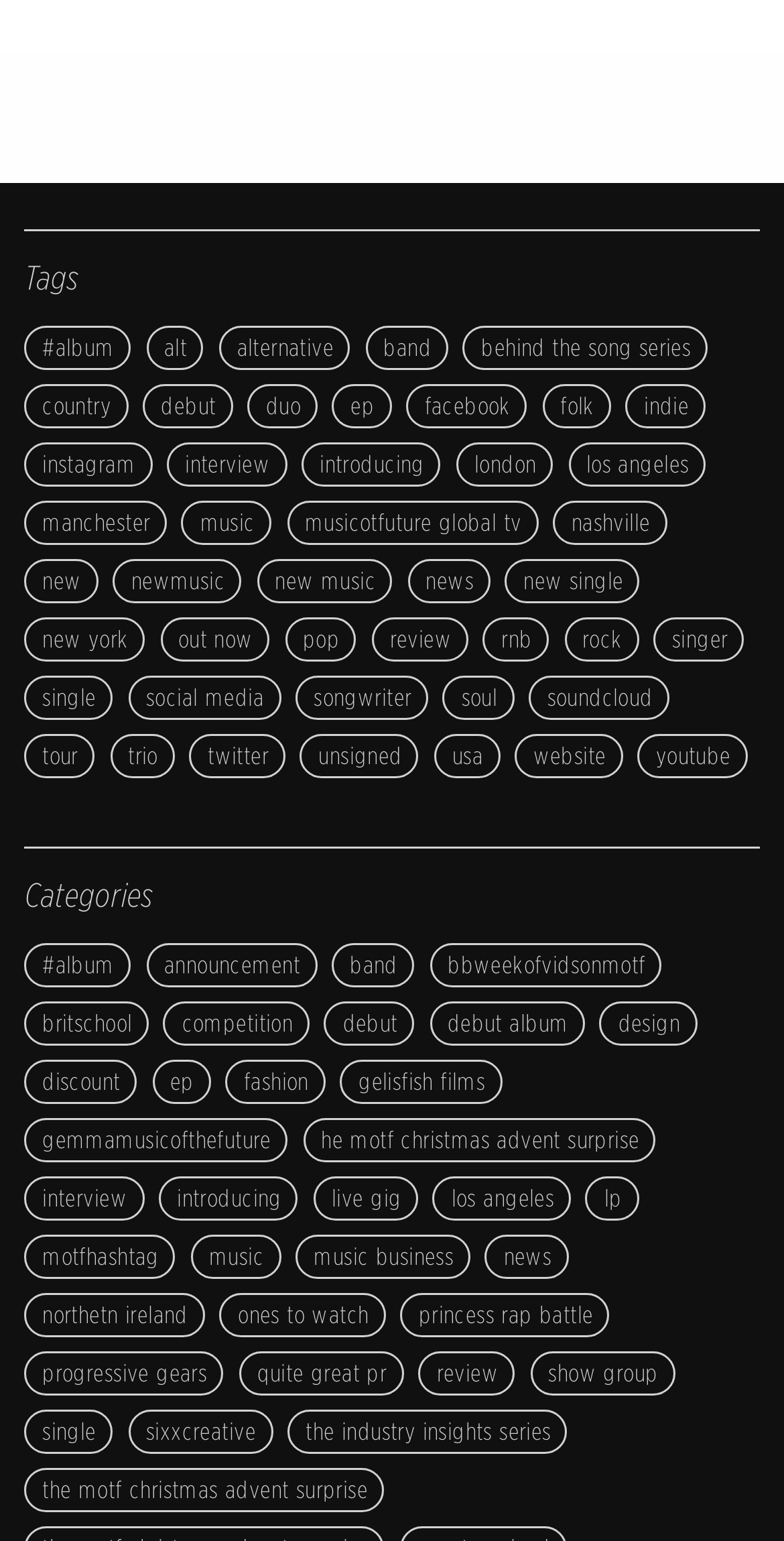Use the information in the screenshot to answer the question comprehensively: How many items are there under the 'New Music' tag?

Under the 'Tags' heading, I found a link 'New Music' with 1,768 items, which is the answer to this question.